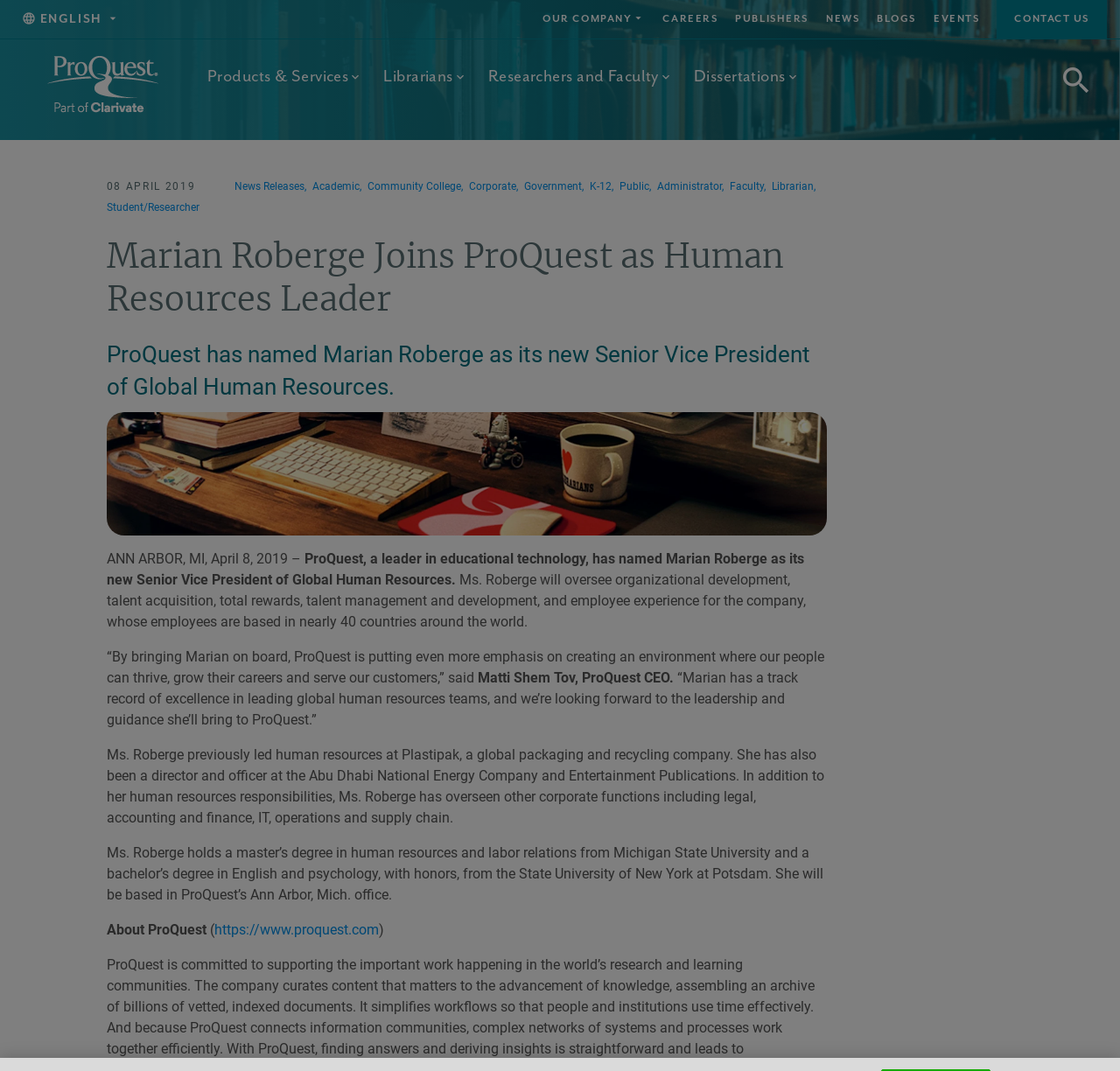Refer to the image and answer the question with as much detail as possible: What is the name of the university where Marian Roberge holds a master's degree?

I found the name of the university where Marian Roberge holds a master's degree by reading the static text element that mentions 'Ms. Roberge holds a master’s degree in human resources and labor relations from Michigan State University...' which is located at the bottom of the webpage.